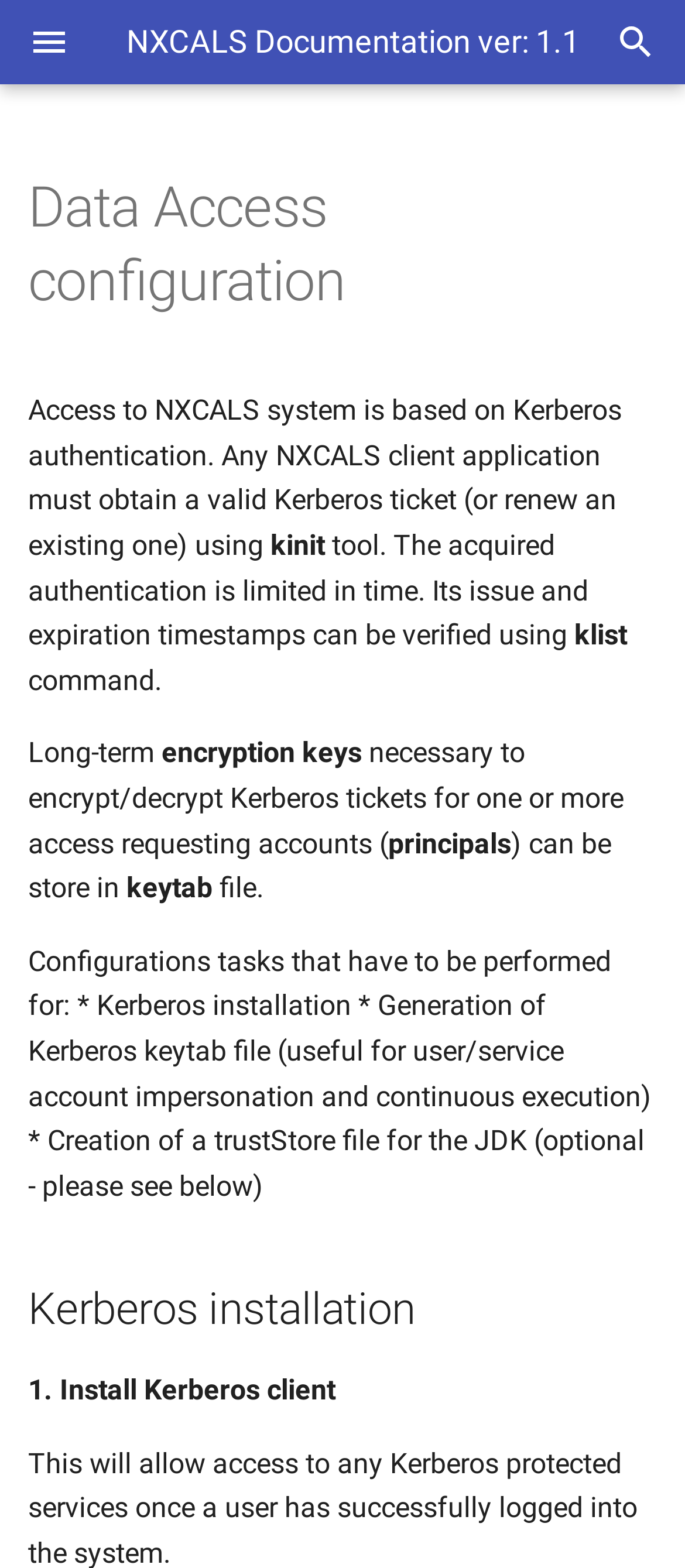What is the first step in Kerberos installation?
Can you offer a detailed and complete answer to this question?

According to the webpage, the first step in Kerberos installation is to install the Kerberos client, as mentioned in the section 'Kerberos installation'.